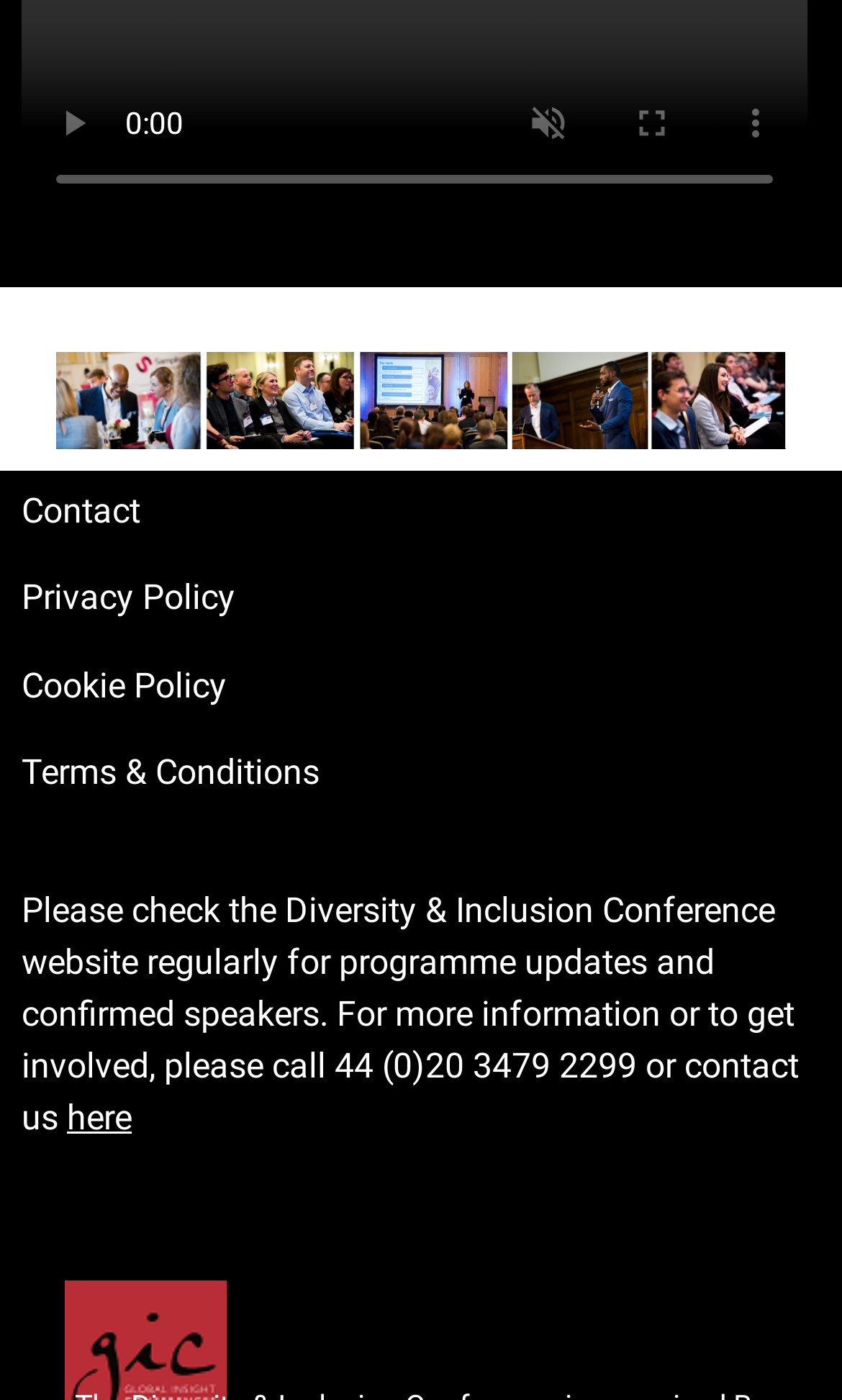Respond concisely with one word or phrase to the following query:
What is the state of the play button?

disabled